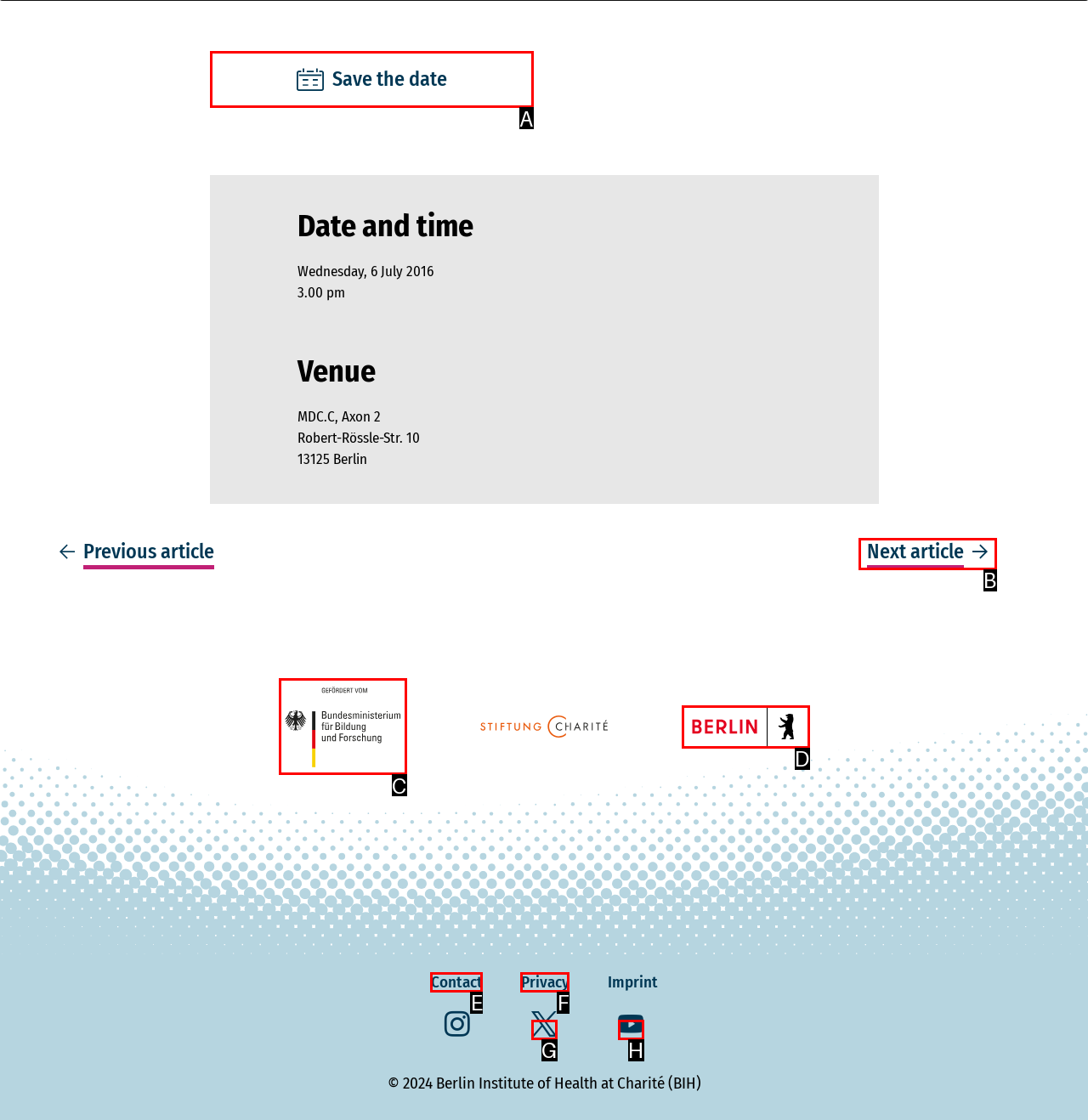To complete the task: Save the date, select the appropriate UI element to click. Respond with the letter of the correct option from the given choices.

A